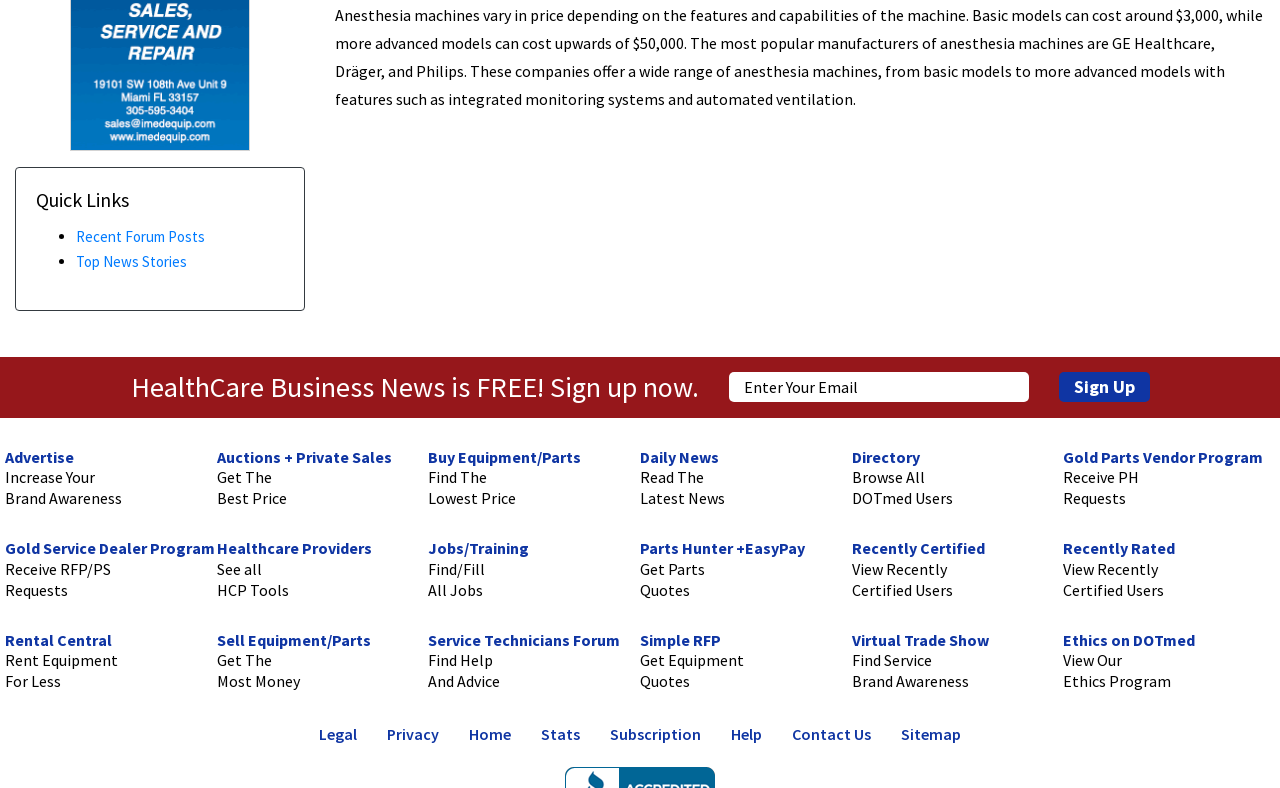What is the 'Quick Links' section for?
Please give a detailed and elaborate answer to the question.

The 'Quick Links' section is located at the top of the webpage and contains links to popular pages such as 'Recent Forum Posts' and 'Top News Stories'. This suggests that the section is intended to provide shortcuts to frequently visited pages on the website.